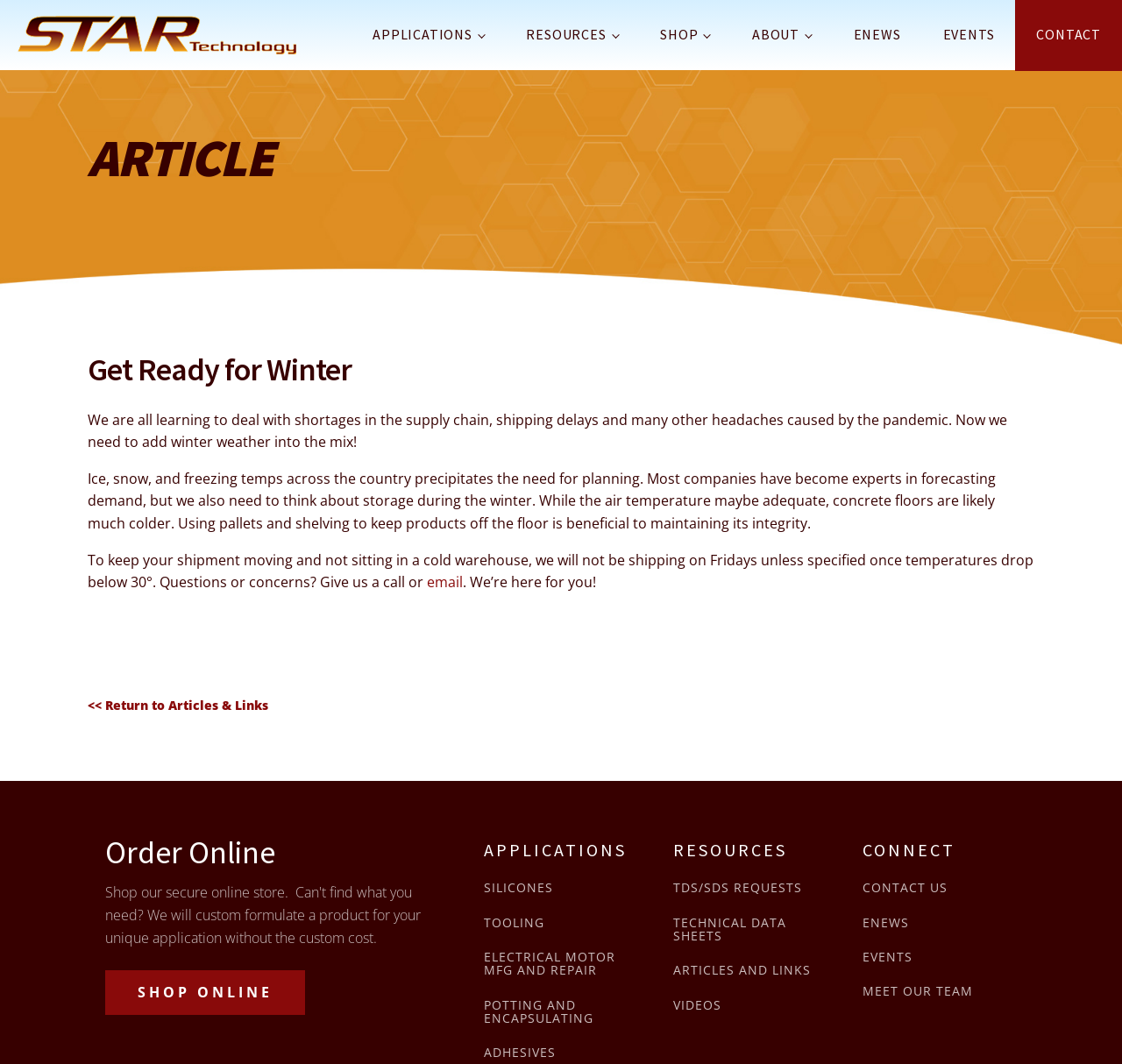Why will shipping be limited on Fridays?
Examine the image closely and answer the question with as much detail as possible.

The webpage states that shipping will not be done on Fridays unless specified once temperatures drop below 30°, implying that the limitation is due to cold temperatures.